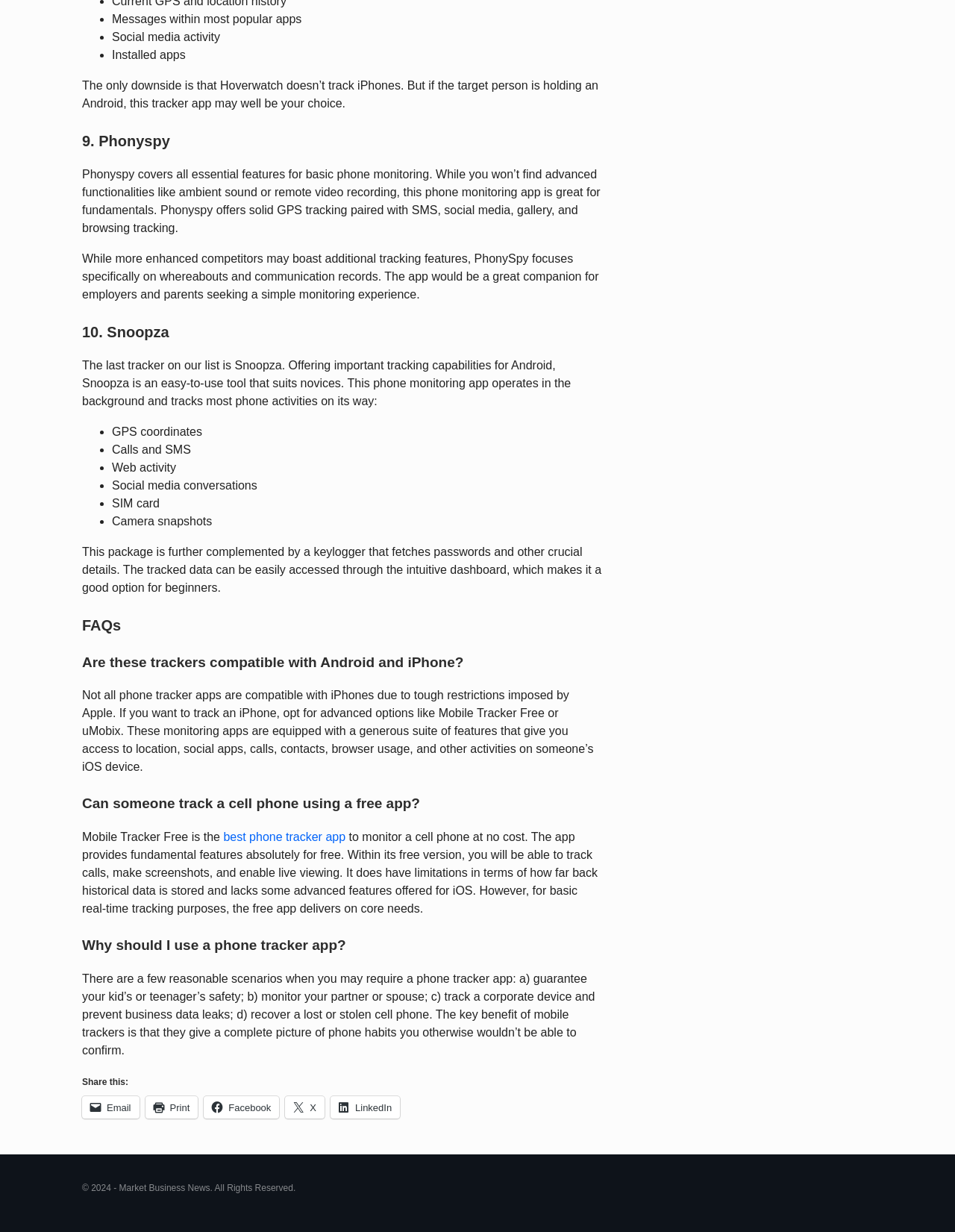Respond with a single word or short phrase to the following question: 
What is the purpose of using a phone tracker app?

To ensure safety, monitor partners, track corporate devices, recover lost phones